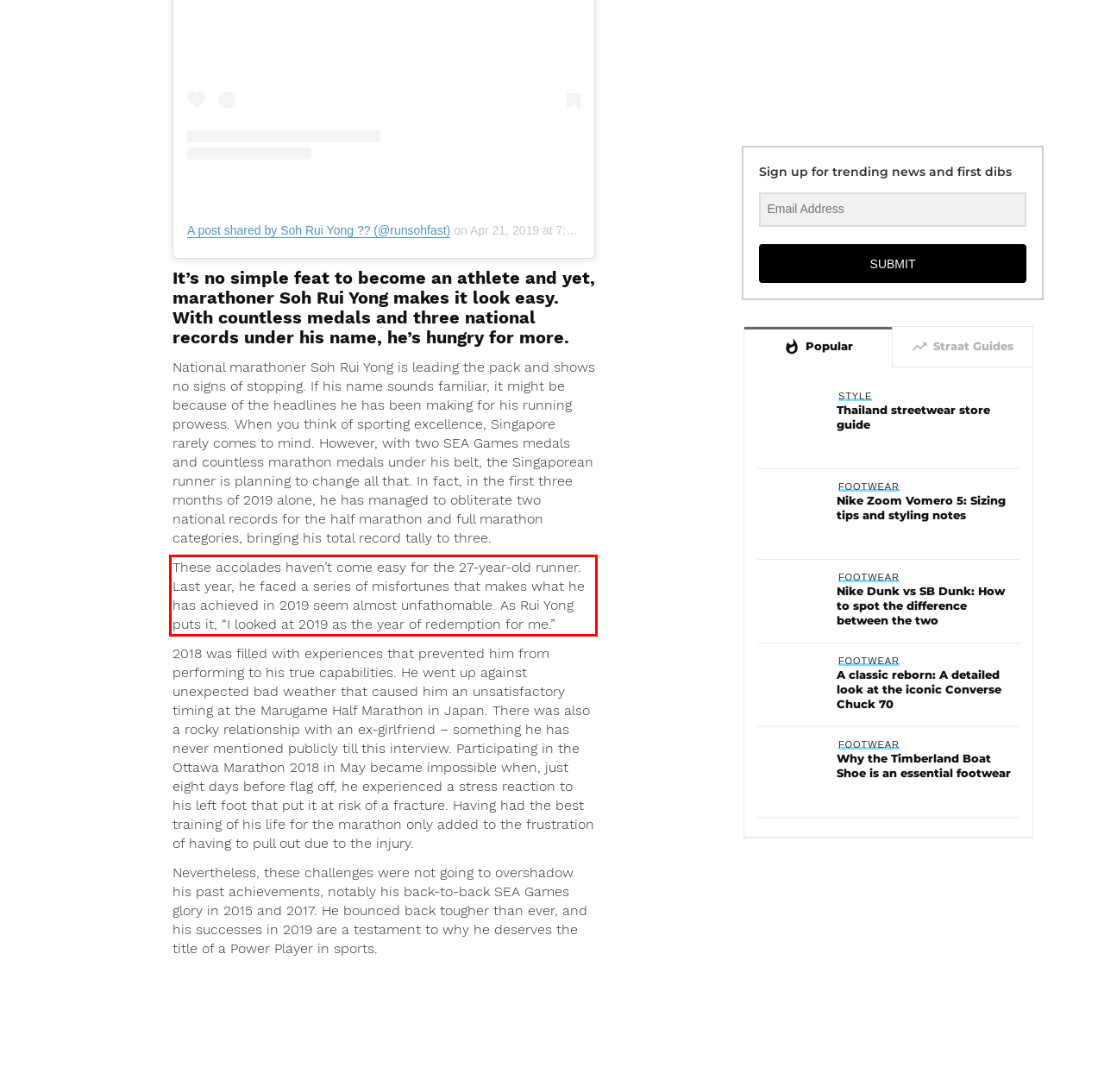Given a screenshot of a webpage, identify the red bounding box and perform OCR to recognize the text within that box.

These accolades haven’t come easy for the 27-year-old runner. Last year, he faced a series of misfortunes that makes what he has achieved in 2019 seem almost unfathomable. As Rui Yong puts it, “I looked at 2019 as the year of redemption for me.”